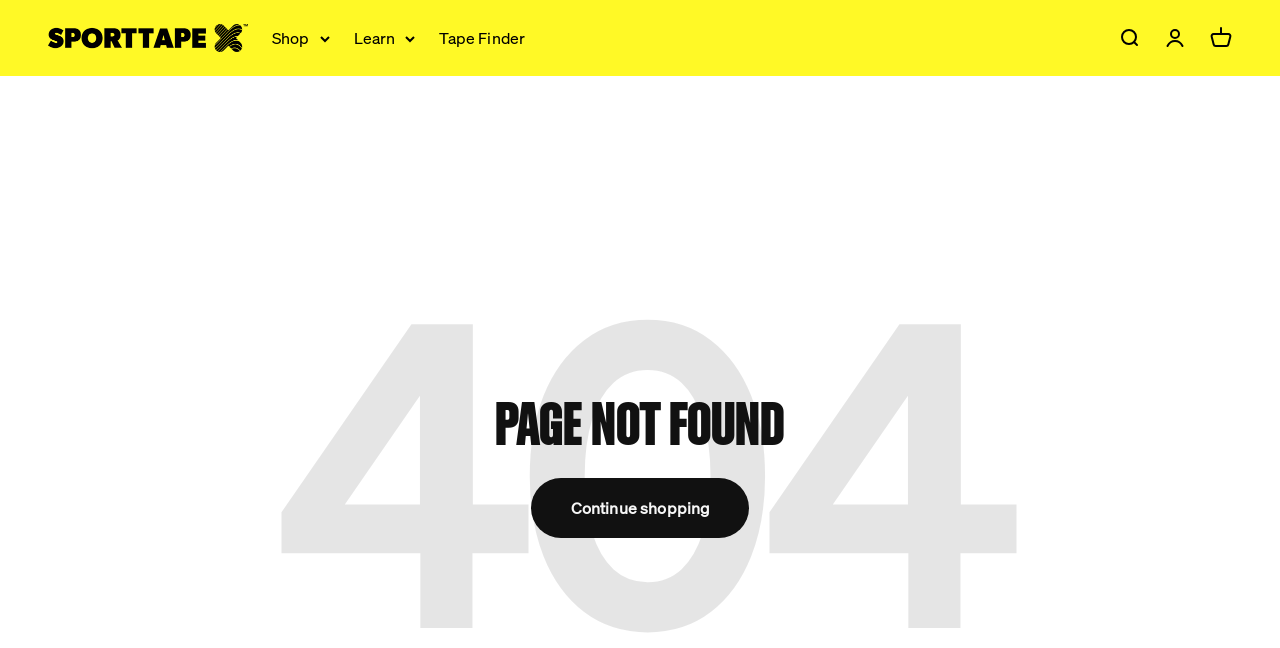Give a one-word or short phrase answer to this question: 
What is the purpose of the 'Tape Finder' link?

Find tapes